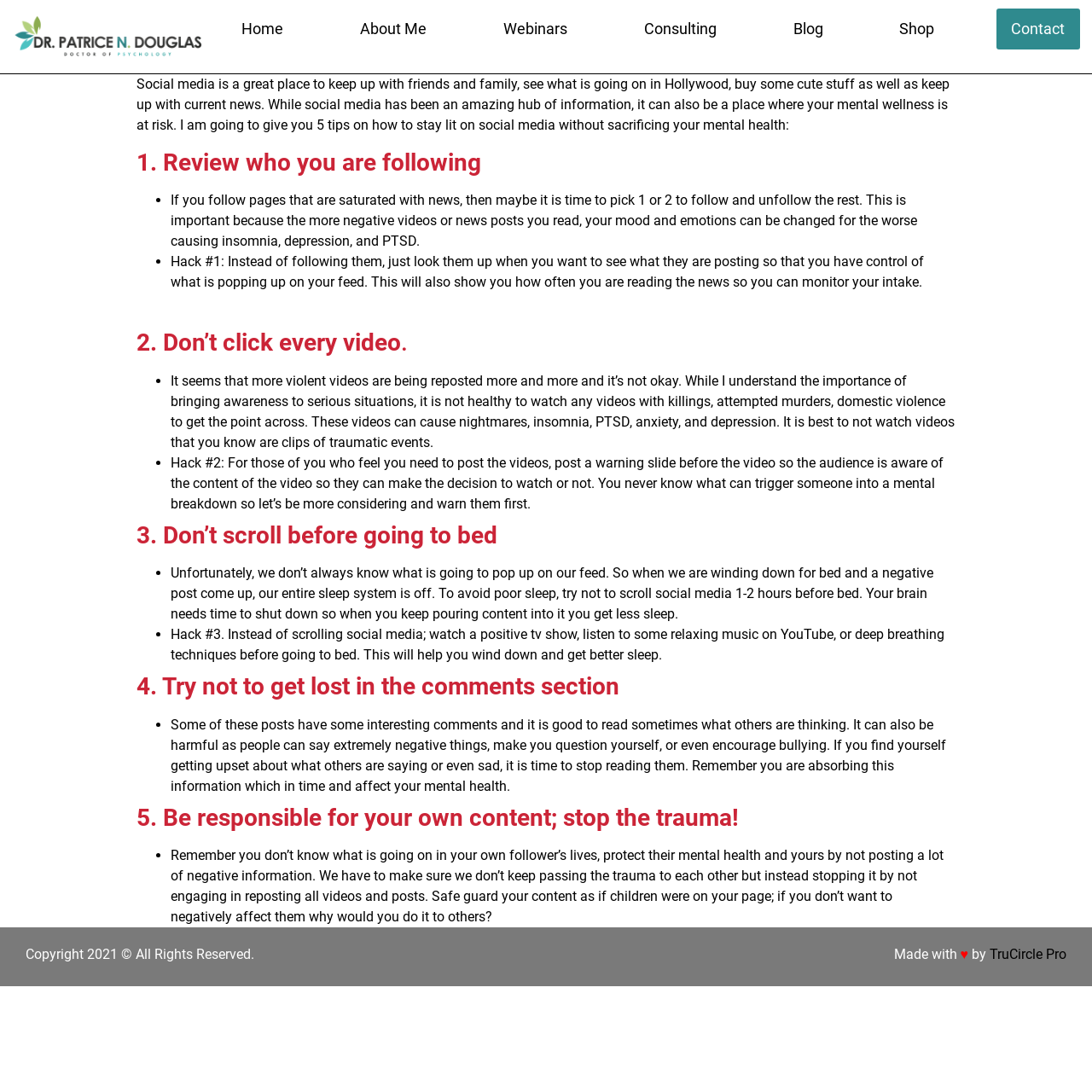Identify the bounding box coordinates of the region that should be clicked to execute the following instruction: "Read the blog post about protecting mental wellness on social media".

[0.125, 0.07, 0.87, 0.122]